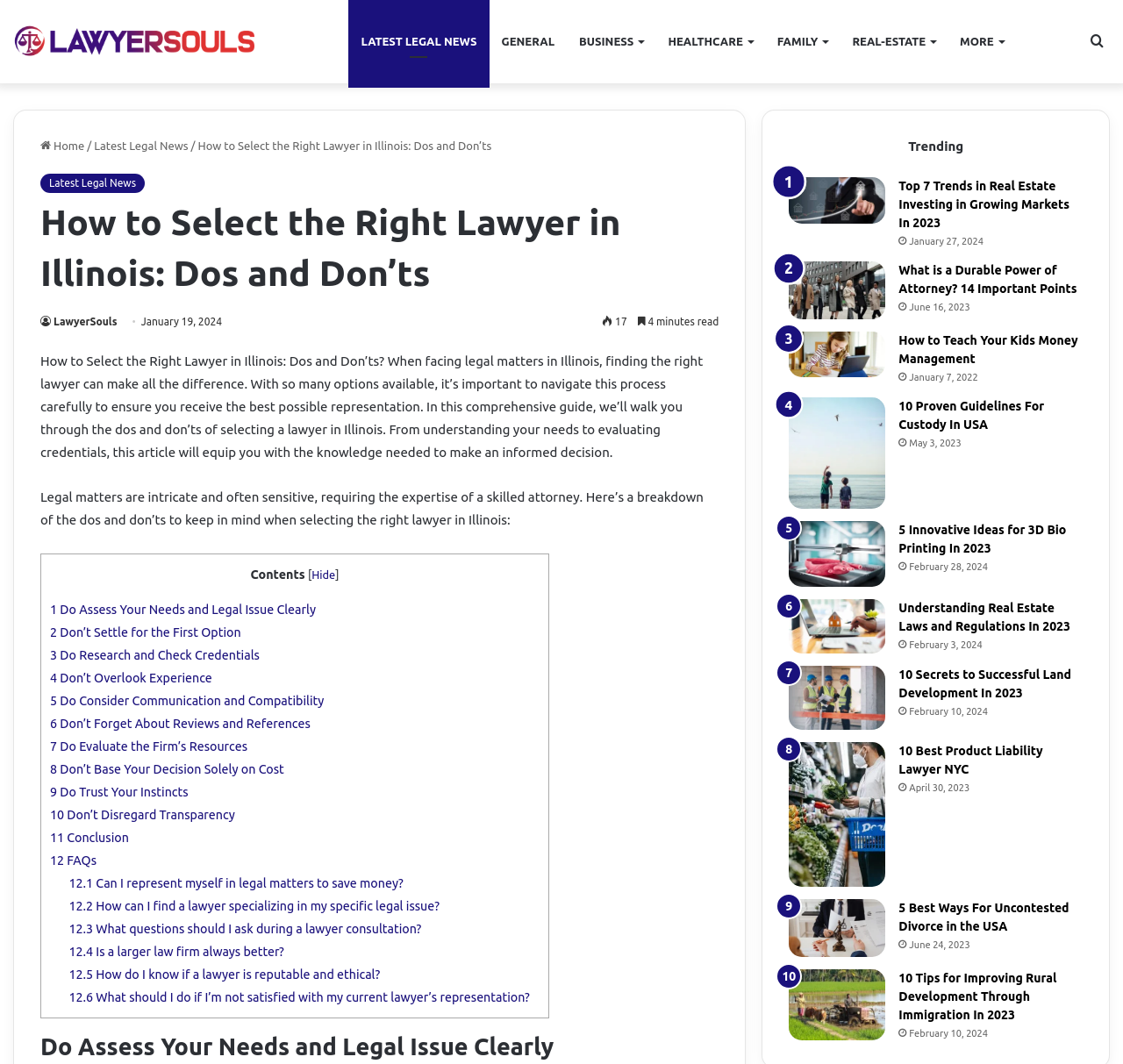Generate a comprehensive description of the webpage.

This webpage is about selecting the right lawyer in Illinois, with a focus on dos and don'ts. At the top, there is a primary navigation menu with links to "LATEST LEGAL NEWS", "GENERAL", "BUSINESS", "HEALTHCARE", "FAMILY", "REAL-ESTATE", and "MORE". On the right side, there is a search bar with a link to "Search for".

Below the navigation menu, there is a header section with links to "Home", "Latest Legal News", and the title of the article "How to Select the Right Lawyer in Illinois: Dos and Don’ts". The article's title is also displayed as a heading.

The main content of the webpage is divided into sections. The first section provides an introduction to the importance of selecting the right lawyer in Illinois. The second section is a comprehensive guide to the dos and don'ts of selecting a lawyer, with 11 points listed, including "Do Assess Your Needs and Legal Issue Clearly", "Don’t Settle for the First Option", and "Do Trust Your Instincts". Each point is a link to a more detailed explanation.

On the right side of the webpage, there is a "Trending" section with links to six articles, each with a title, a brief description, and an image. The articles are about various legal topics, including real estate investing, durable power of attorney, and custody in the USA.

At the bottom of the webpage, there is a section with links to 12 FAQs (Frequently Asked Questions) related to selecting a lawyer, including "Can I represent myself in legal matters to save money?" and "How do I know if a lawyer is reputable and ethical?".